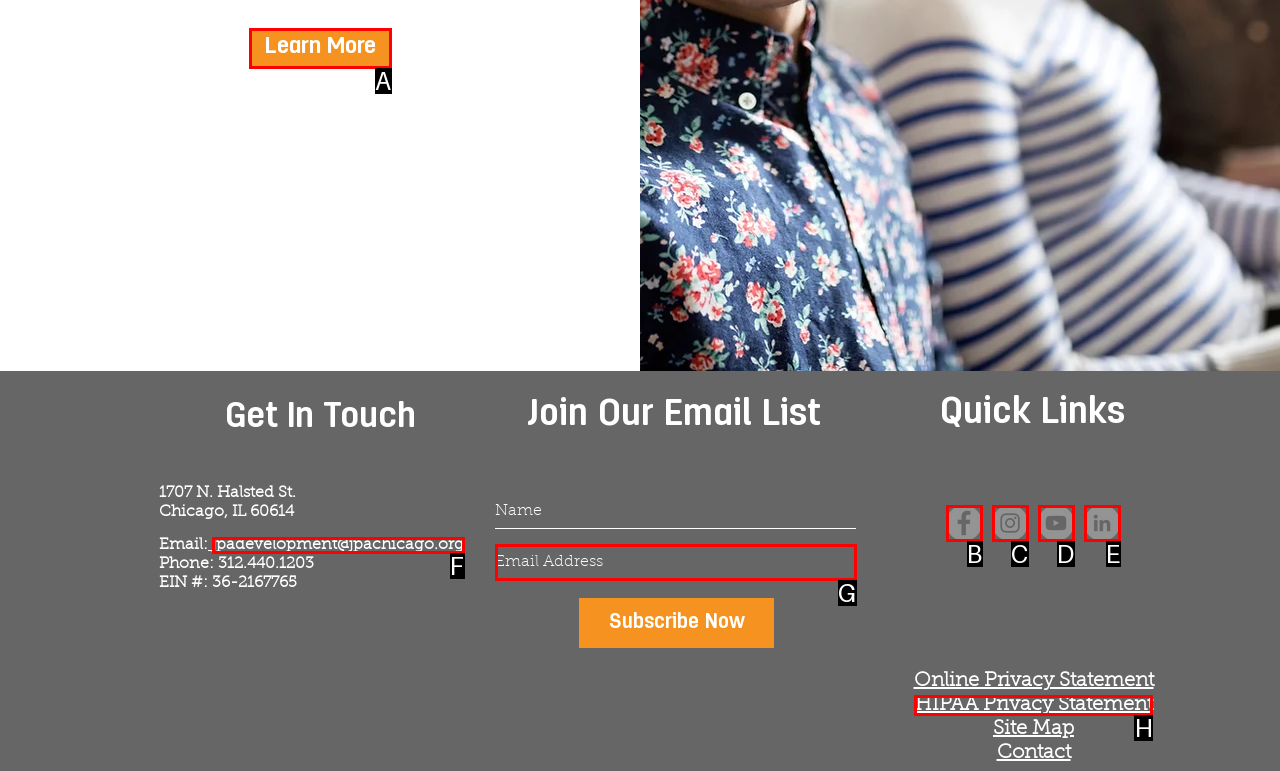Determine which HTML element corresponds to the description: aria-label="Instagram". Provide the letter of the correct option.

C